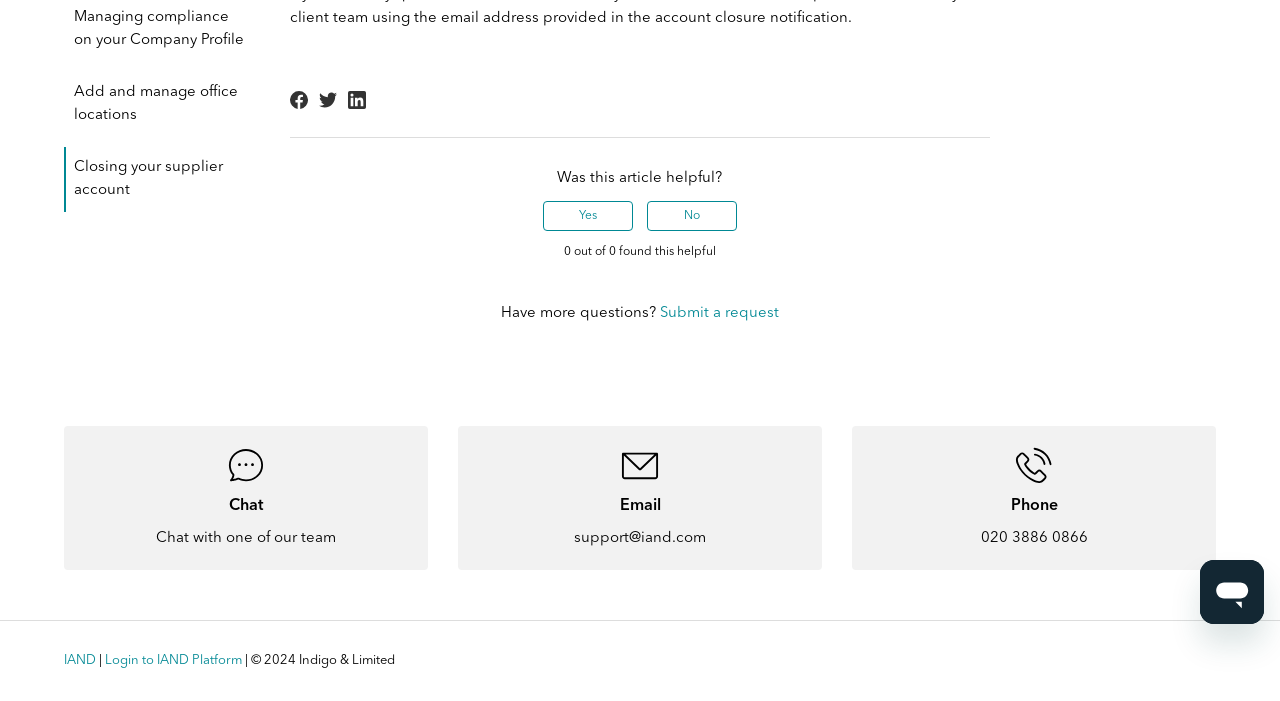Predict the bounding box coordinates of the UI element that matches this description: "Email support@iand.com". The coordinates should be in the format [left, top, right, bottom] with each value between 0 and 1.

[0.358, 0.608, 0.642, 0.814]